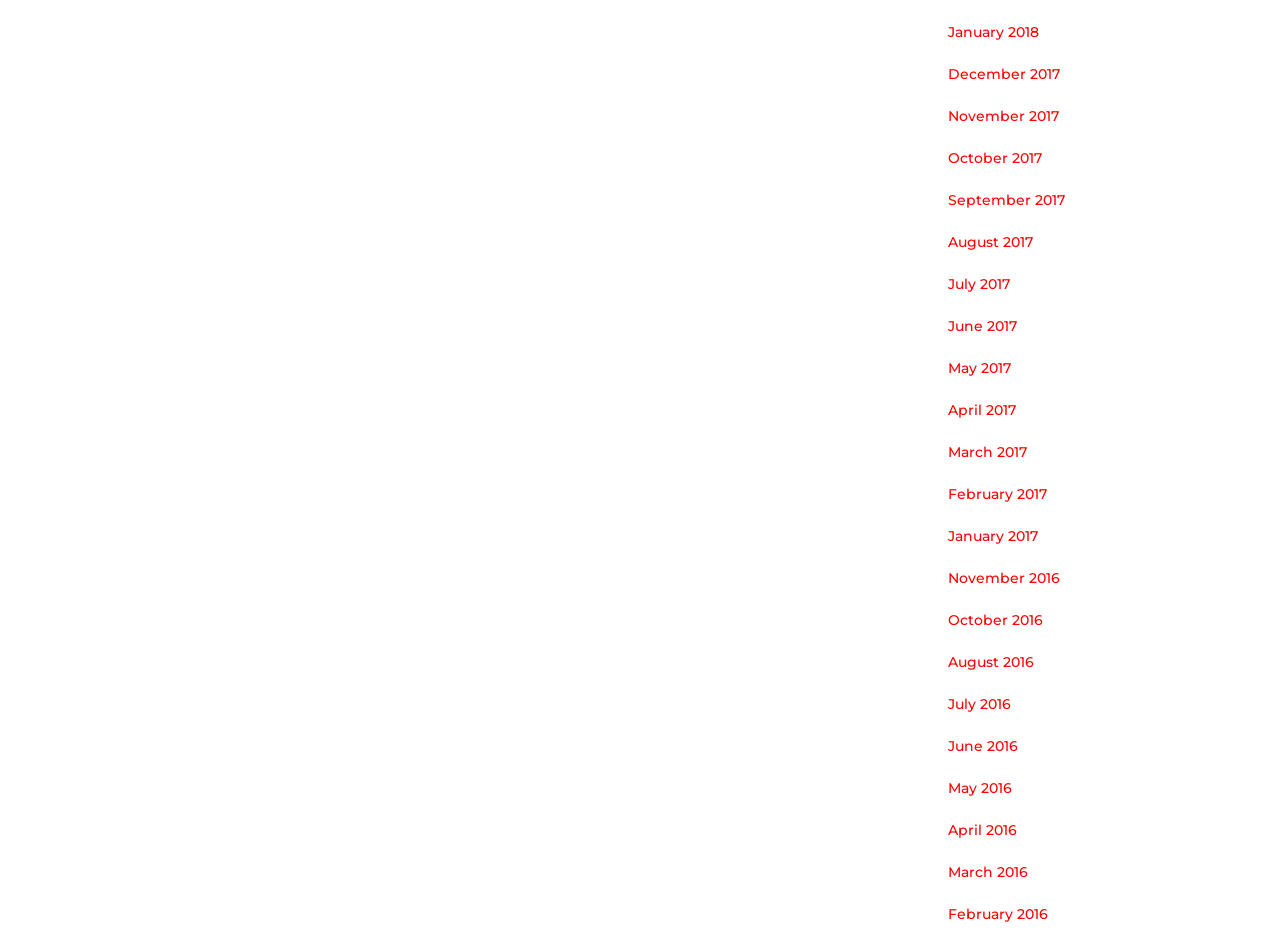Use the details in the image to answer the question thoroughly: 
What is the latest month listed?

By examining the list of links, I found that the latest month listed is January 2018, which is located at the top of the list.